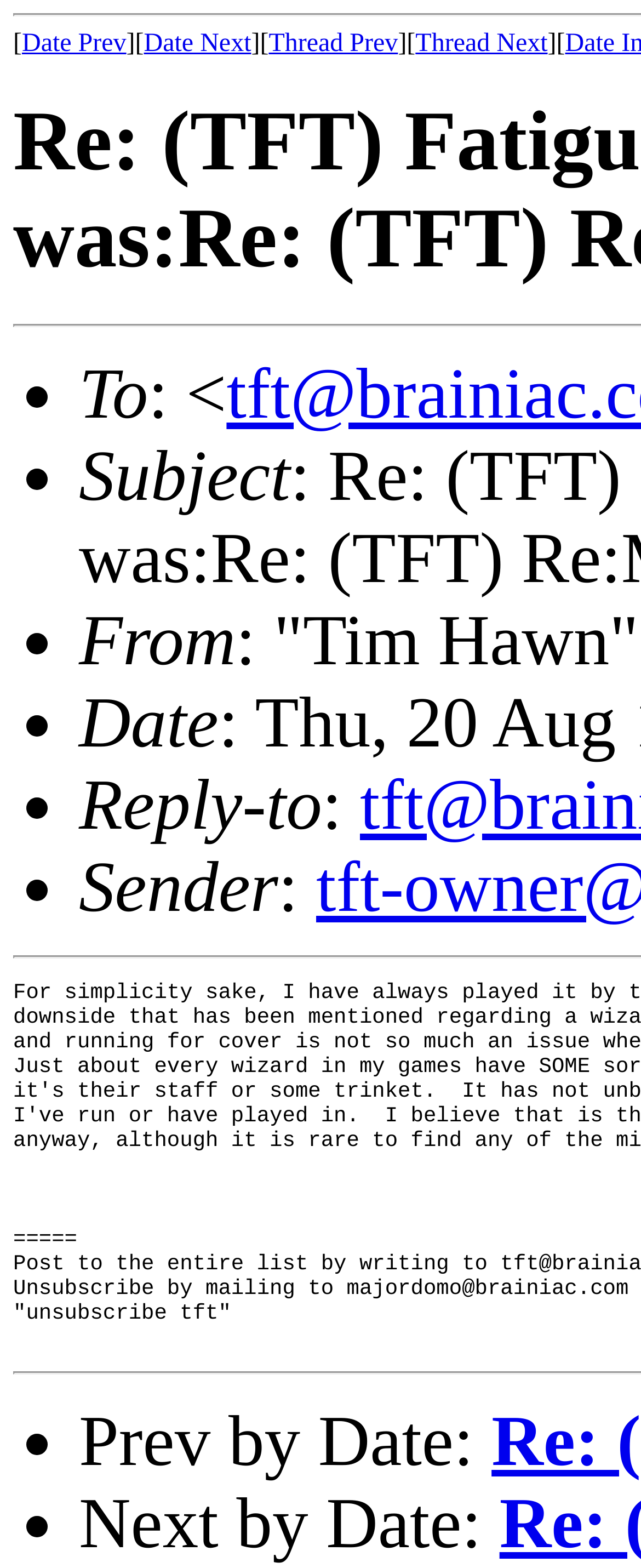Respond to the following question with a brief word or phrase:
What is the last navigation link on the webpage?

Next by Date: